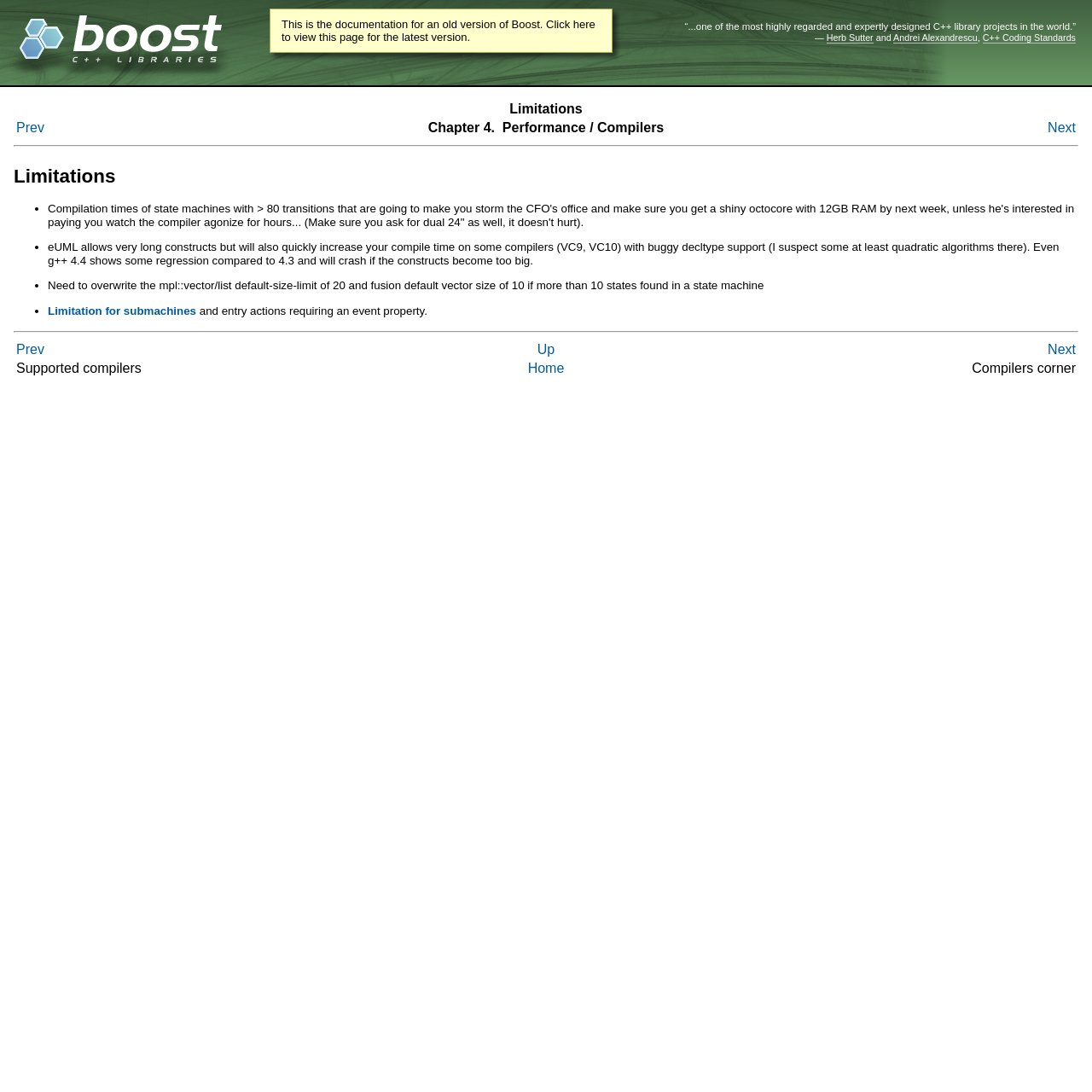Create a detailed summary of the webpage's content and design.

The webpage is about the limitations of a specific version of Boost, a C++ library project. At the top, there is a heading "Boost C++ Libraries" with an image and a link to the same title. Below this, there is a paragraph of text describing the project as "one of the most highly regarded and expertly designed C++ library projects in the world" with quotes from Herb Sutter and Andrei Alexandrescu.

On the left side, there is a navigation header with a table containing links to "Prev", "Chapter 4. Performance / Compilers", and "Next" pages. Below this, there is a horizontal separator line.

The main content of the page is a list of limitations, marked with bullet points, and each point describes a specific issue or constraint. The list includes compilation times, issues with certain compilers, and limitations with submachines and entry actions.

At the bottom of the page, there is a navigation footer with another table containing links to "Prev", "Up", "Next", "Supported compilers", "Home", and "Compilers corner" pages.